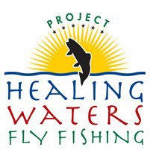Explain what is happening in the image with as much detail as possible.

The image features the logo of "Project Healing Waters Fly Fishing," an initiative focused on the therapeutic benefits of fly fishing for veterans. The design prominently includes vibrant colors, with a silhouette of a leaping fish set against a bright sunburst, symbolizing hope and renewal. The text is playfully arranged, with "PROJECT" at the top, followed by "HEALING WATERS" in bold letters, and "FLY FISHING" at the bottom, reflecting the program’s mission to provide healing experiences through nature and sport. This logo represents a community dedicated to supporting veterans through engaging outdoor activities.